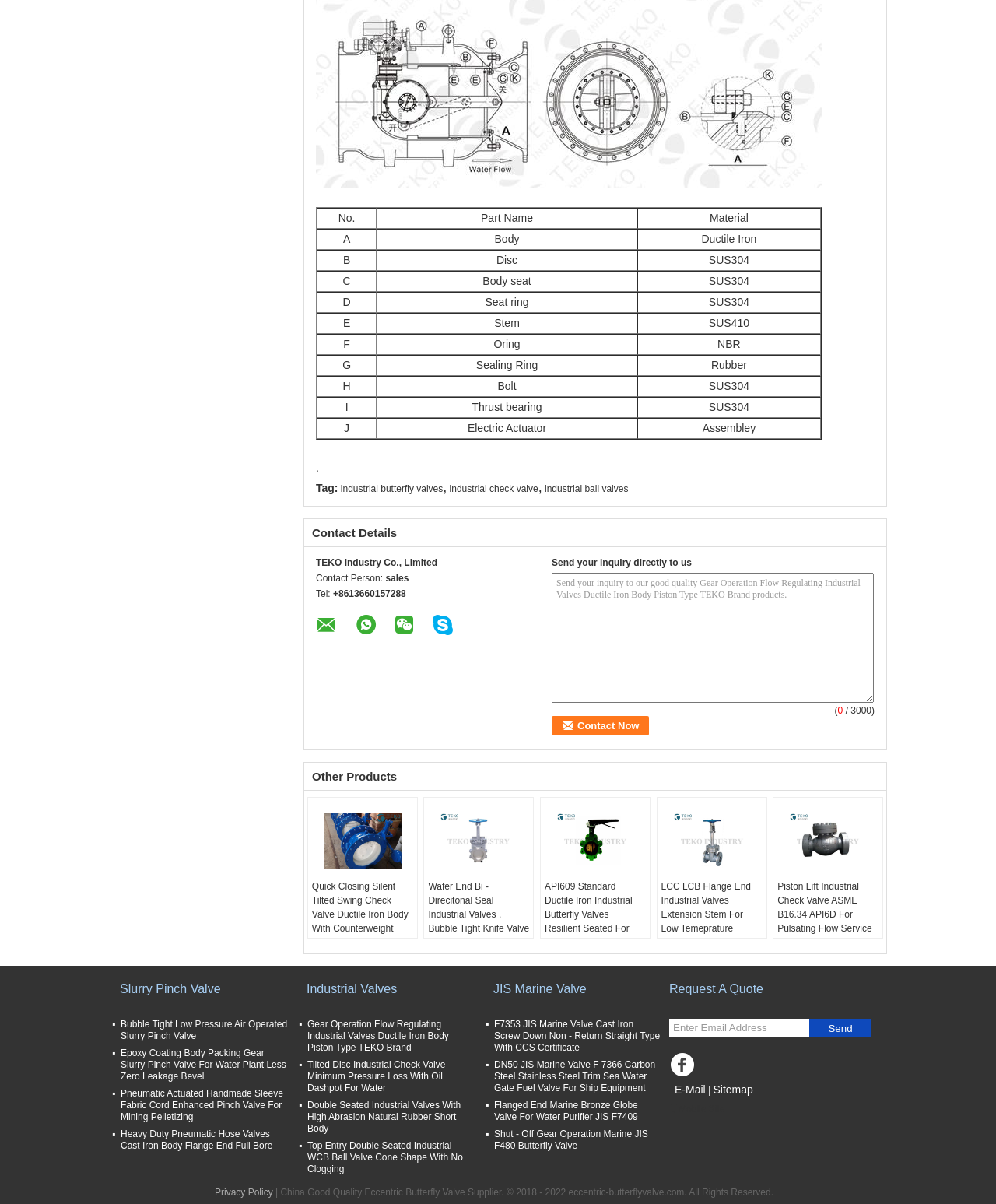Please provide a comprehensive answer to the question below using the information from the image: What is the phone number to contact?

The contact details section shows 'Tel:' followed by '+8613660157288', which is the phone number to contact.